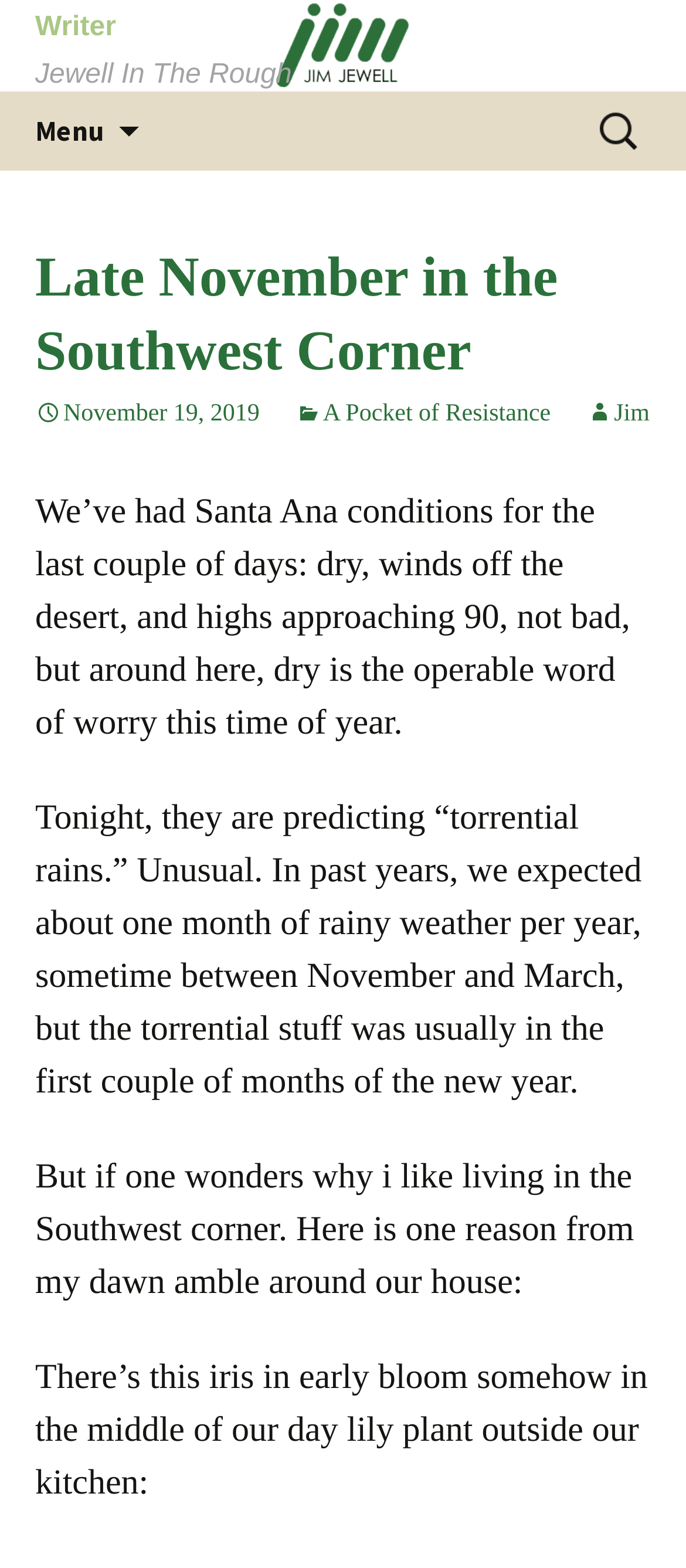Given the following UI element description: "title="E Fashion Mart"", find the bounding box coordinates in the webpage screenshot.

None